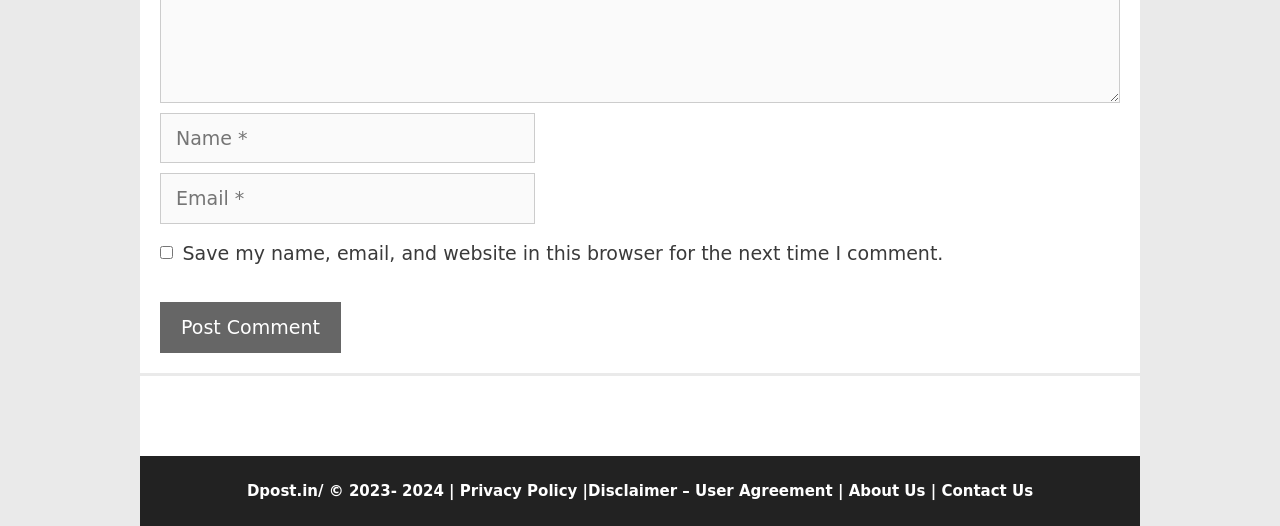From the given element description: "Disclaimer – User Agreement", find the bounding box for the UI element. Provide the coordinates as four float numbers between 0 and 1, in the order [left, top, right, bottom].

[0.459, 0.916, 0.651, 0.95]